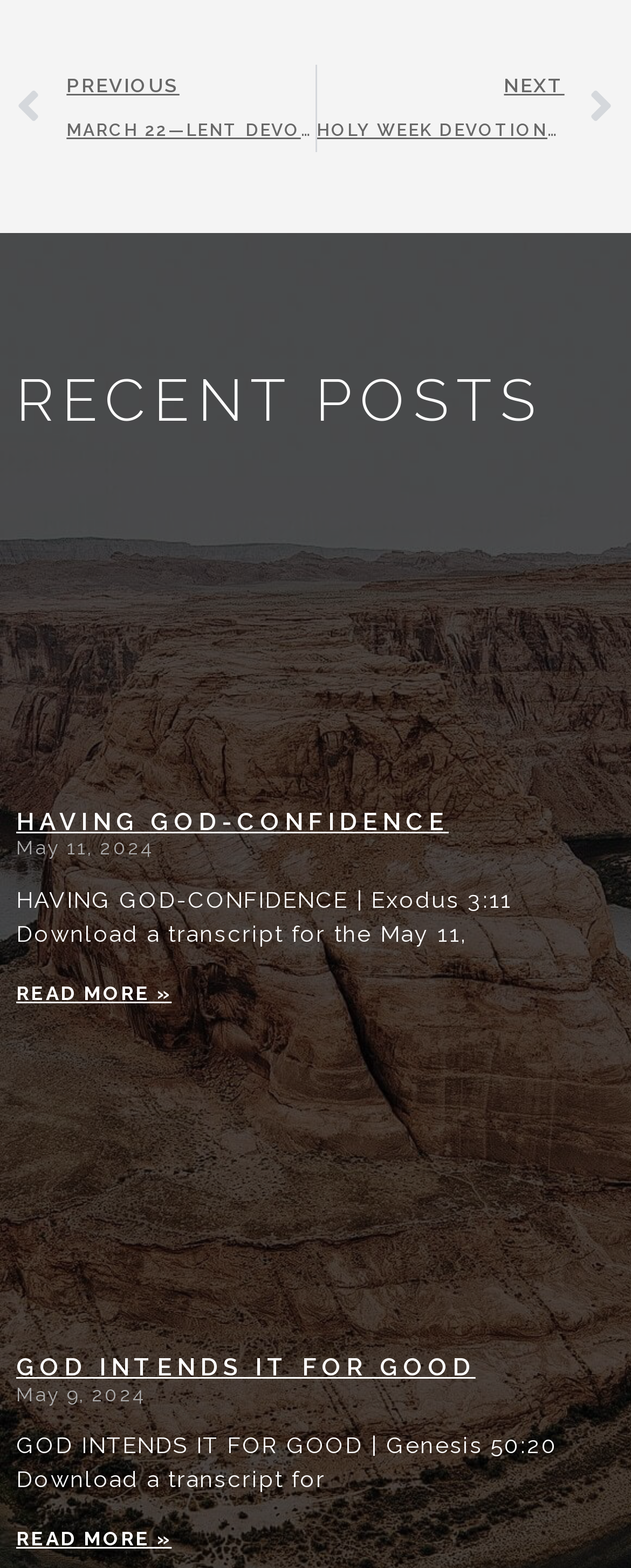Reply to the question with a single word or phrase:
How many articles are on this webpage?

2